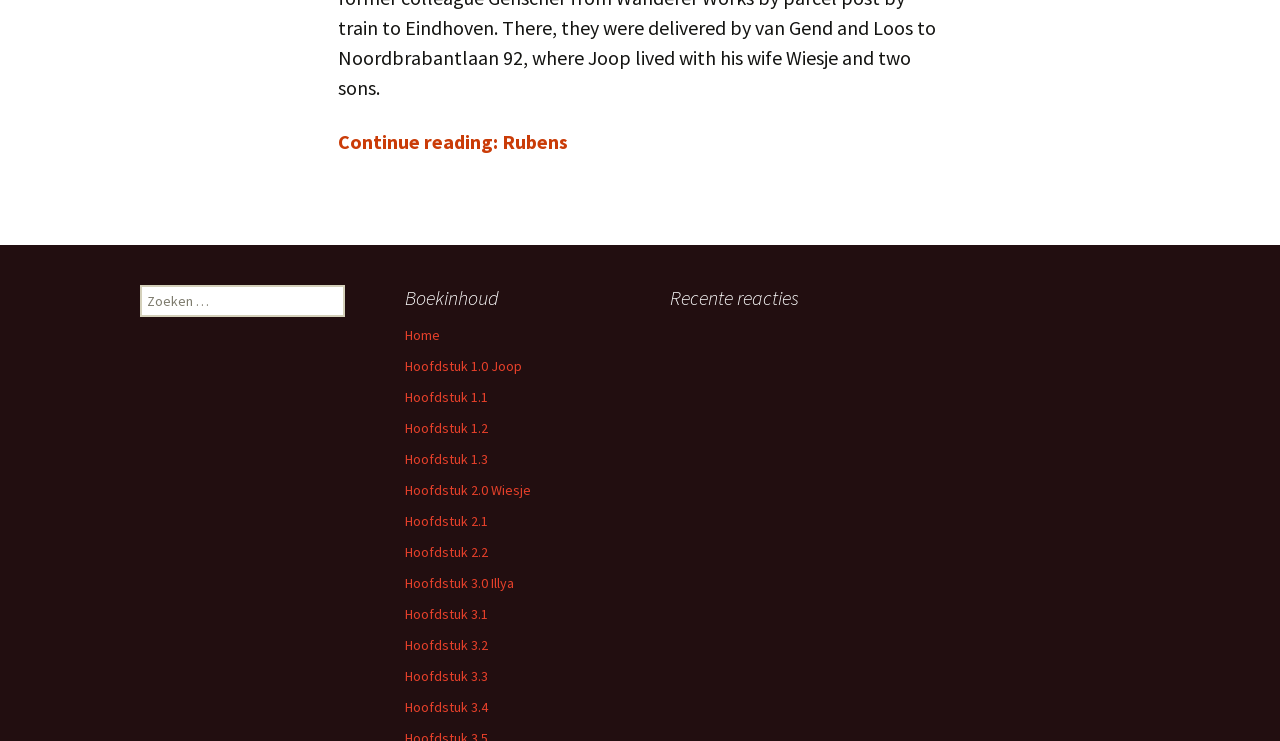What is the section below the chapter links about?
Please provide a single word or phrase as your answer based on the screenshot.

Recent comments